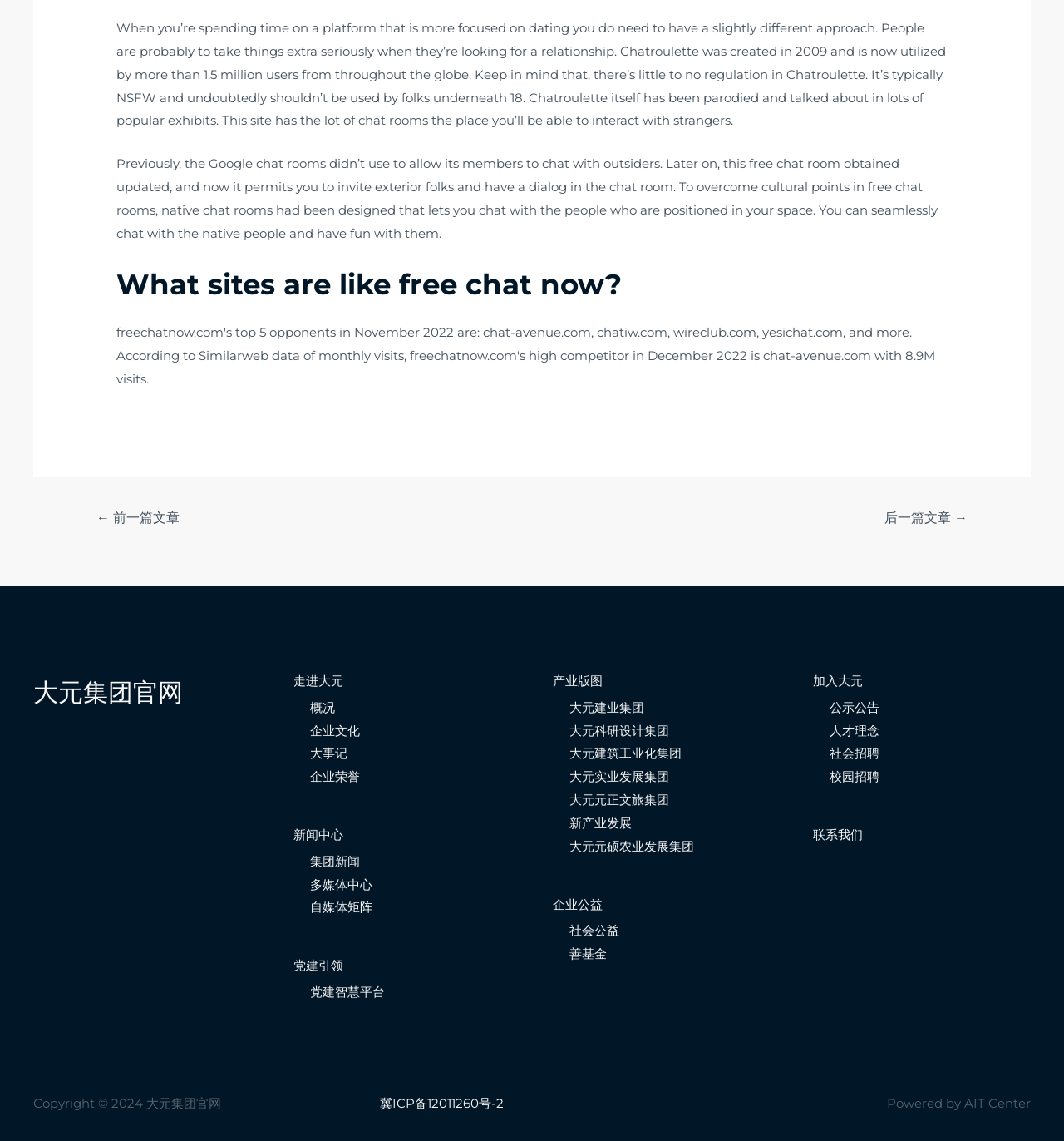Kindly provide the bounding box coordinates of the section you need to click on to fulfill the given instruction: "Click the '后一篇文章 →' link".

[0.813, 0.442, 0.928, 0.469]